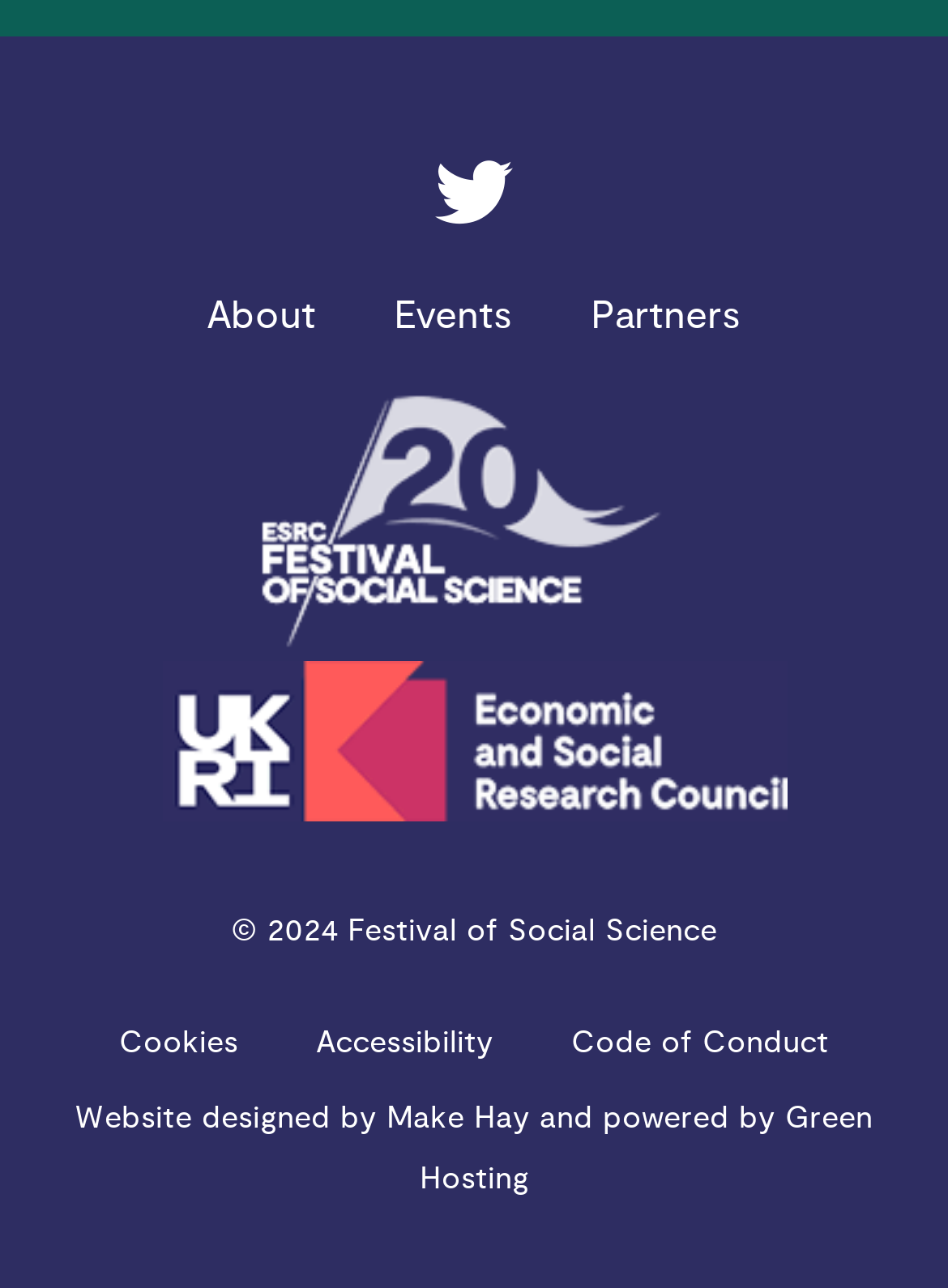Locate the bounding box coordinates of the element you need to click to accomplish the task described by this instruction: "Check the code of conduct".

[0.562, 0.777, 0.915, 0.843]